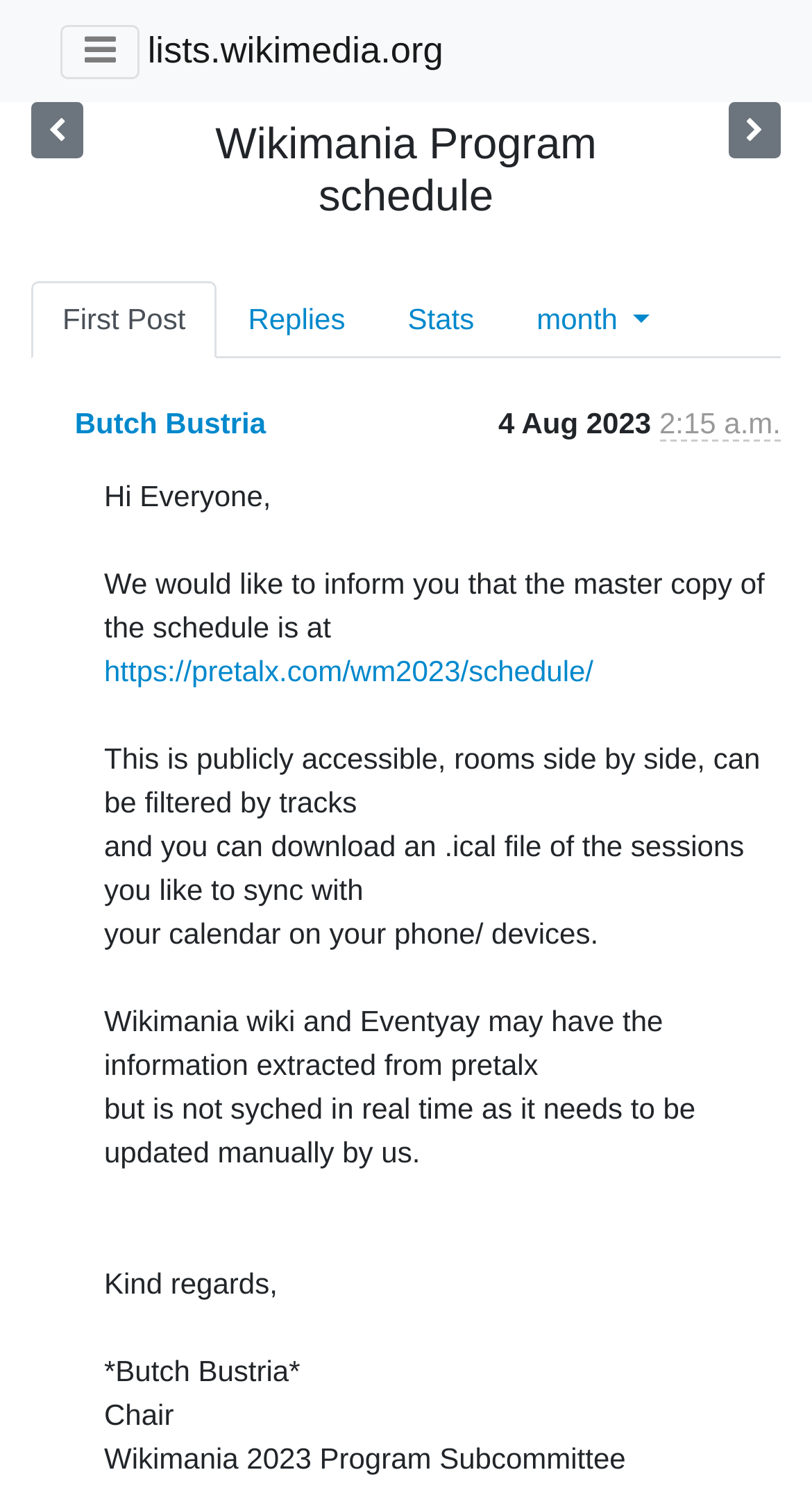What is the date of the message?
Refer to the screenshot and answer in one word or phrase.

4 Aug 2023